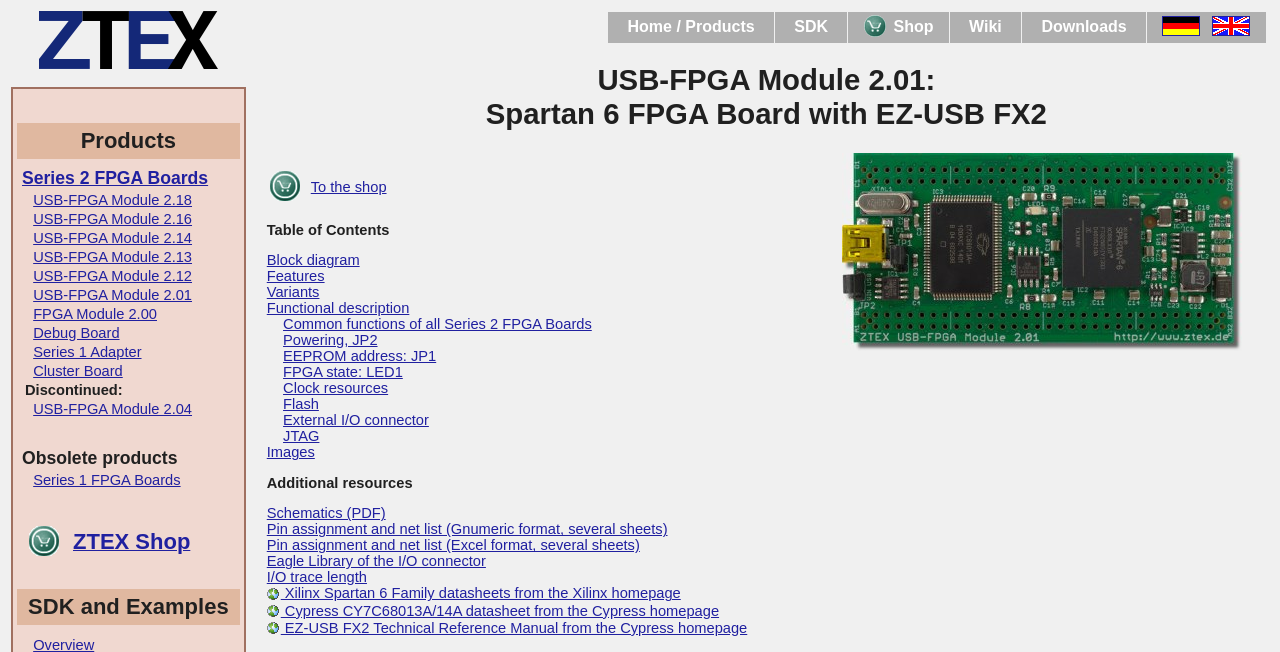How many sections are there on the webpage?
Based on the visual, give a brief answer using one word or a short phrase.

3